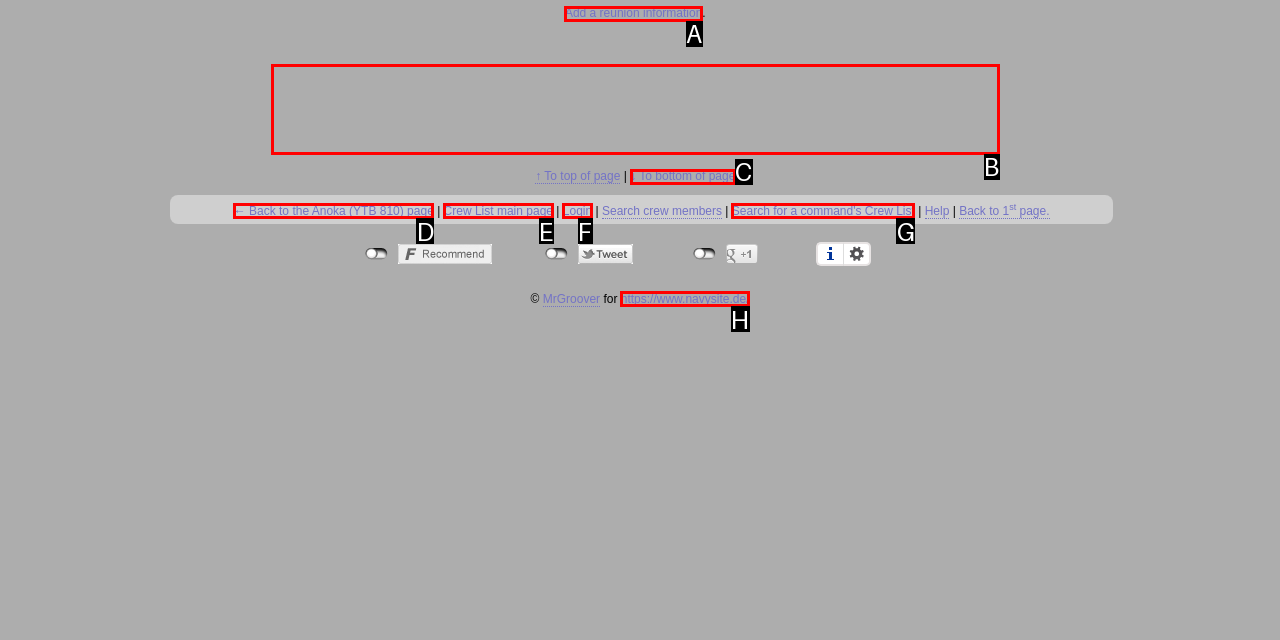Based on the description ↓ To bottom of page, identify the most suitable HTML element from the options. Provide your answer as the corresponding letter.

C